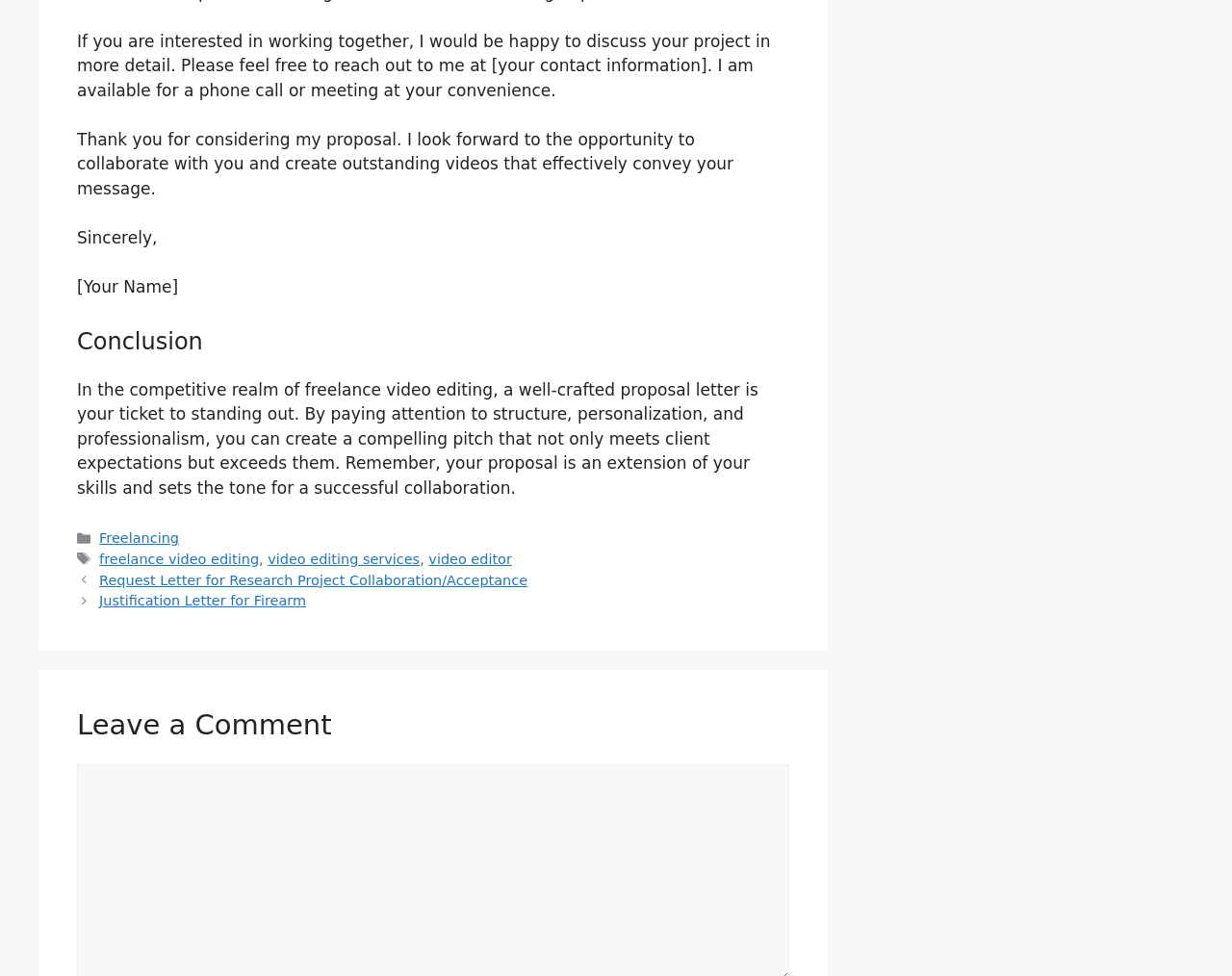Identify the bounding box for the given UI element using the description provided. Coordinates should be in the format (top-left x, top-left y, bottom-right x, bottom-right y) and must be between 0 and 1. Here is the description: Freelancing

[0.081, 0.544, 0.145, 0.559]